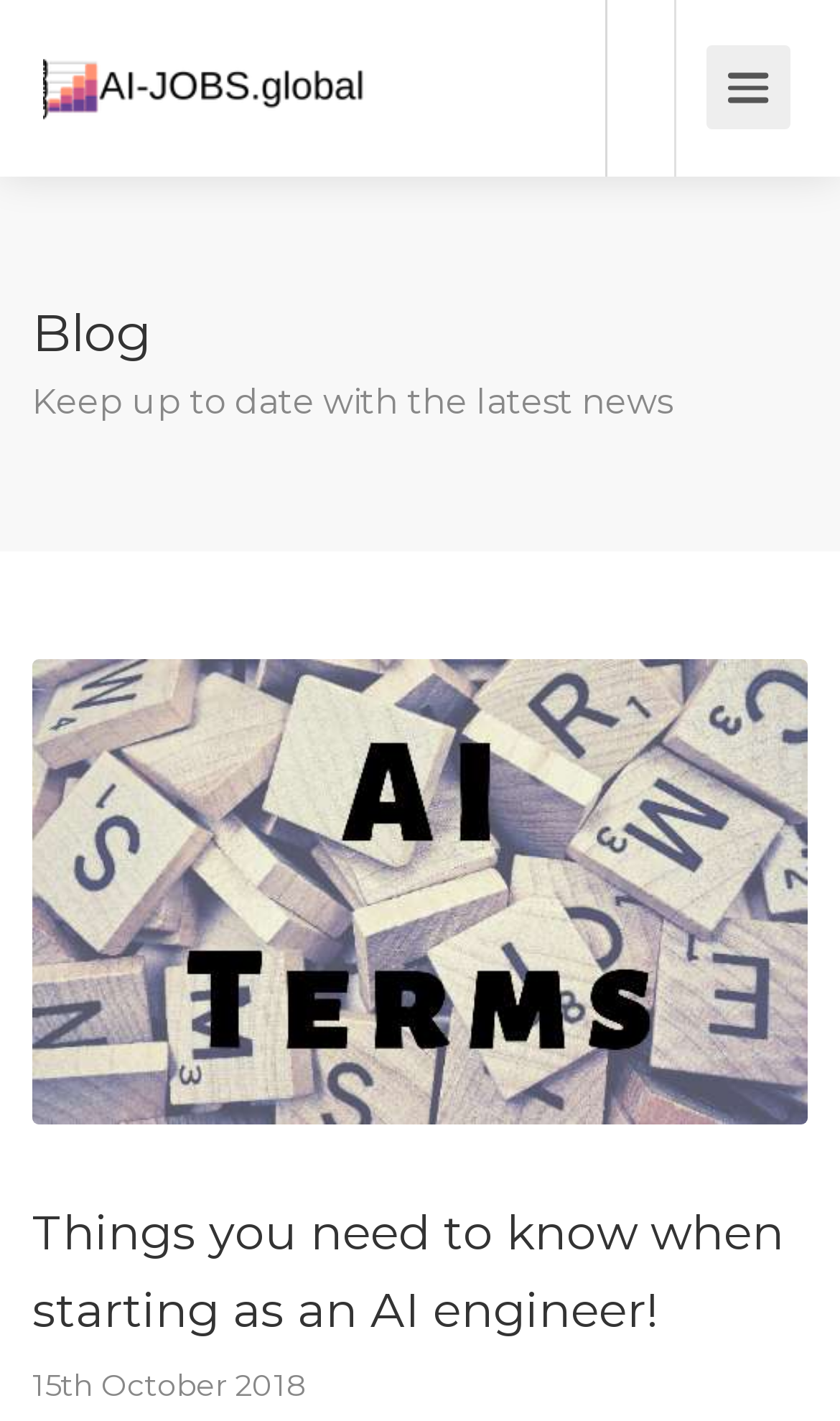When was the blog post published? Based on the image, give a response in one word or a short phrase.

15th October 2018